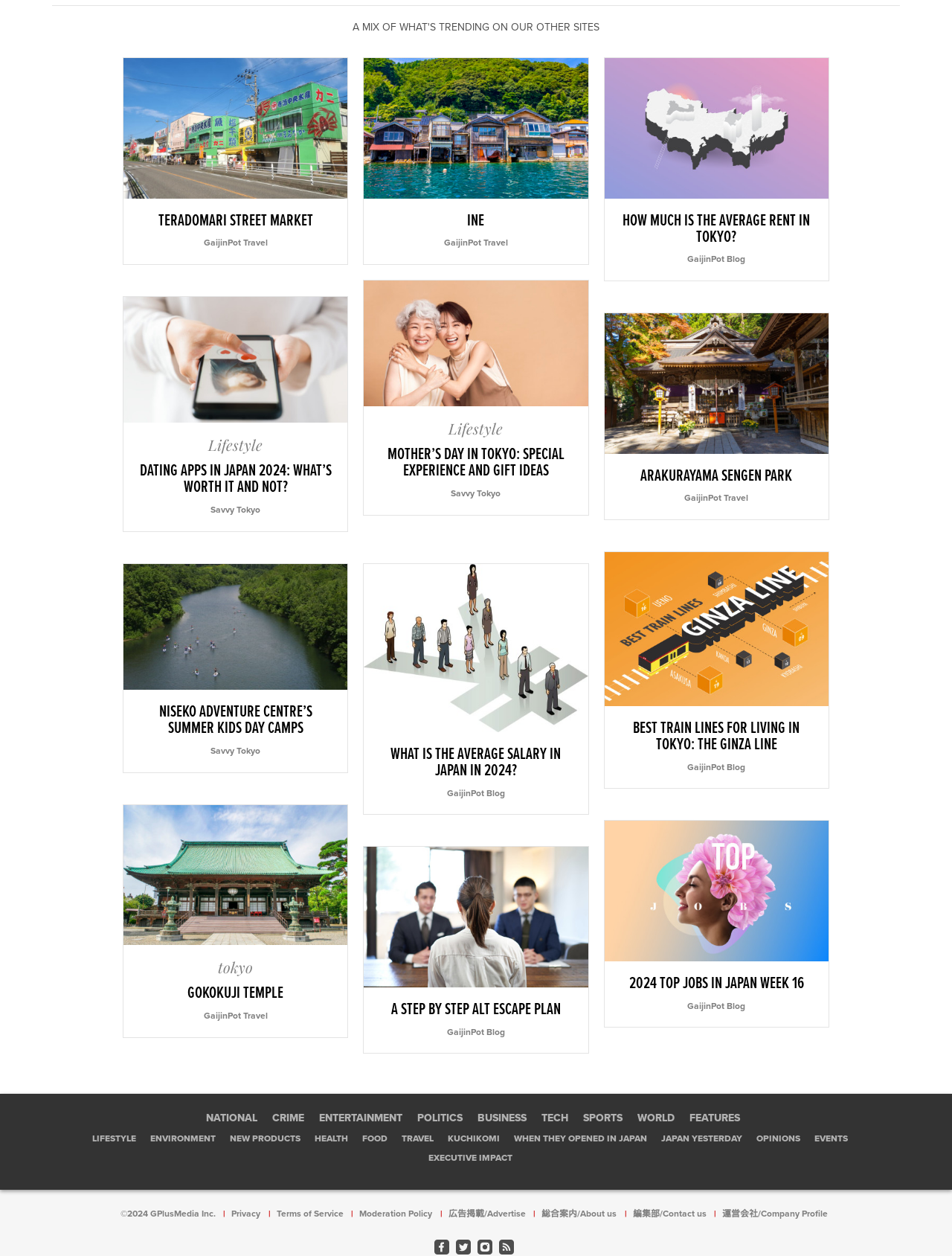Locate the UI element described by Titles in the provided webpage screenshot. Return the bounding box coordinates in the format (top-left x, top-left y, bottom-right x, bottom-right y), ensuring all values are between 0 and 1.

None